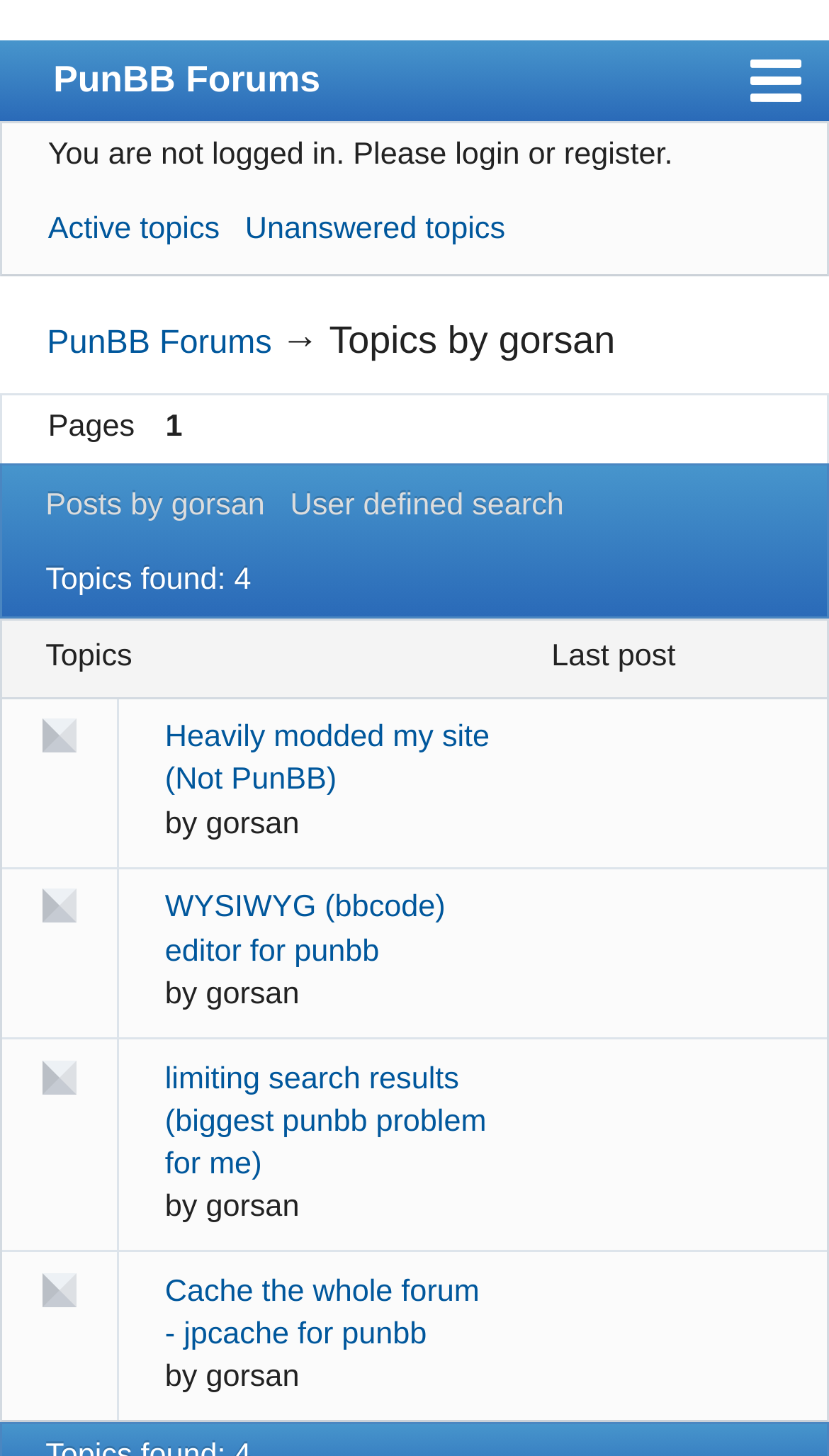Consider the image and give a detailed and elaborate answer to the question: 
How many topics are found?

The answer can be found in the heading 'Topics found: 4' which is located at the top of the webpage, indicating the number of topics found.